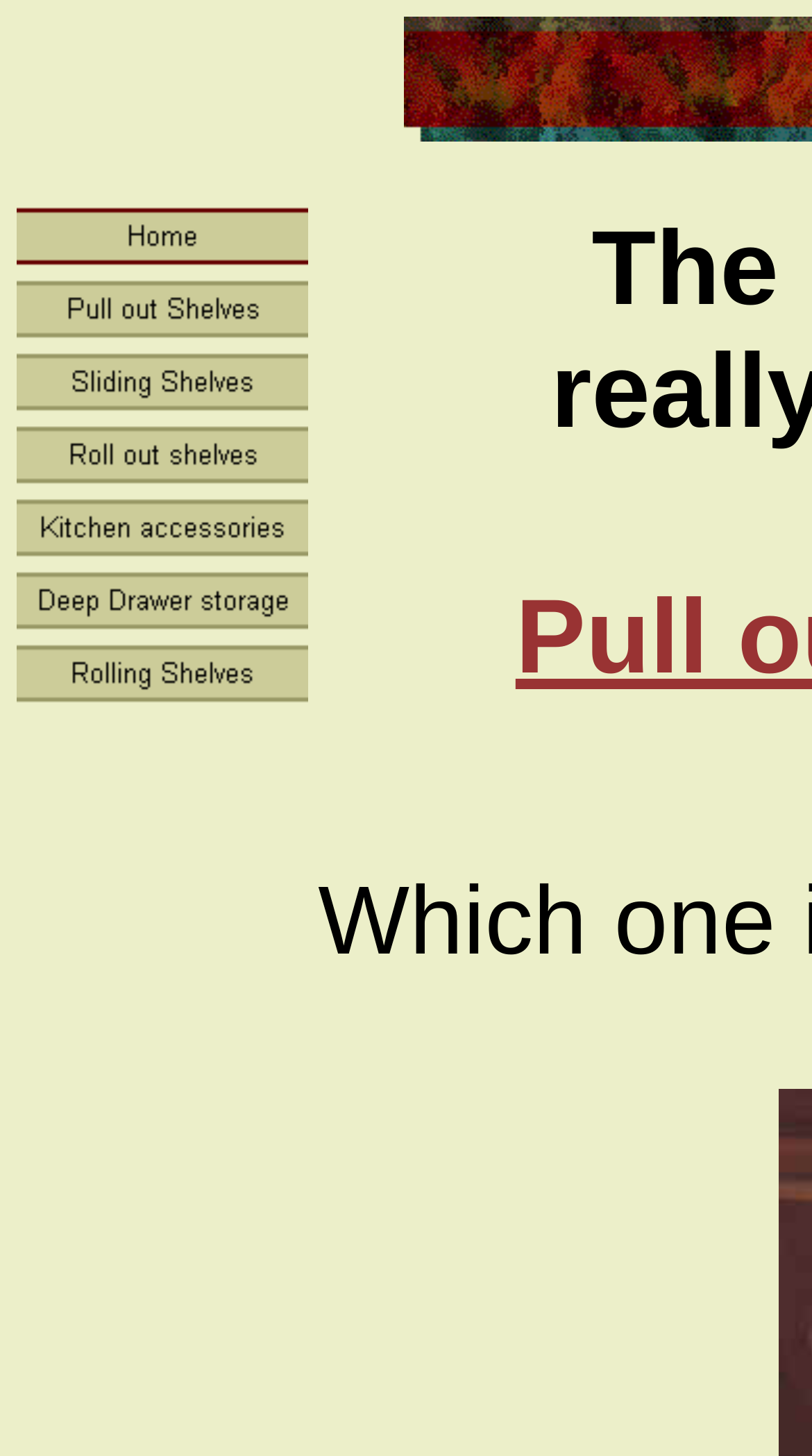Analyze the image and deliver a detailed answer to the question: What is the topic of the webpage?

Based on the content of the webpage, including the links in the top navigation menu, I can infer that the topic of the webpage is kitchen organization, specifically focusing on different types of shelves and storage solutions.